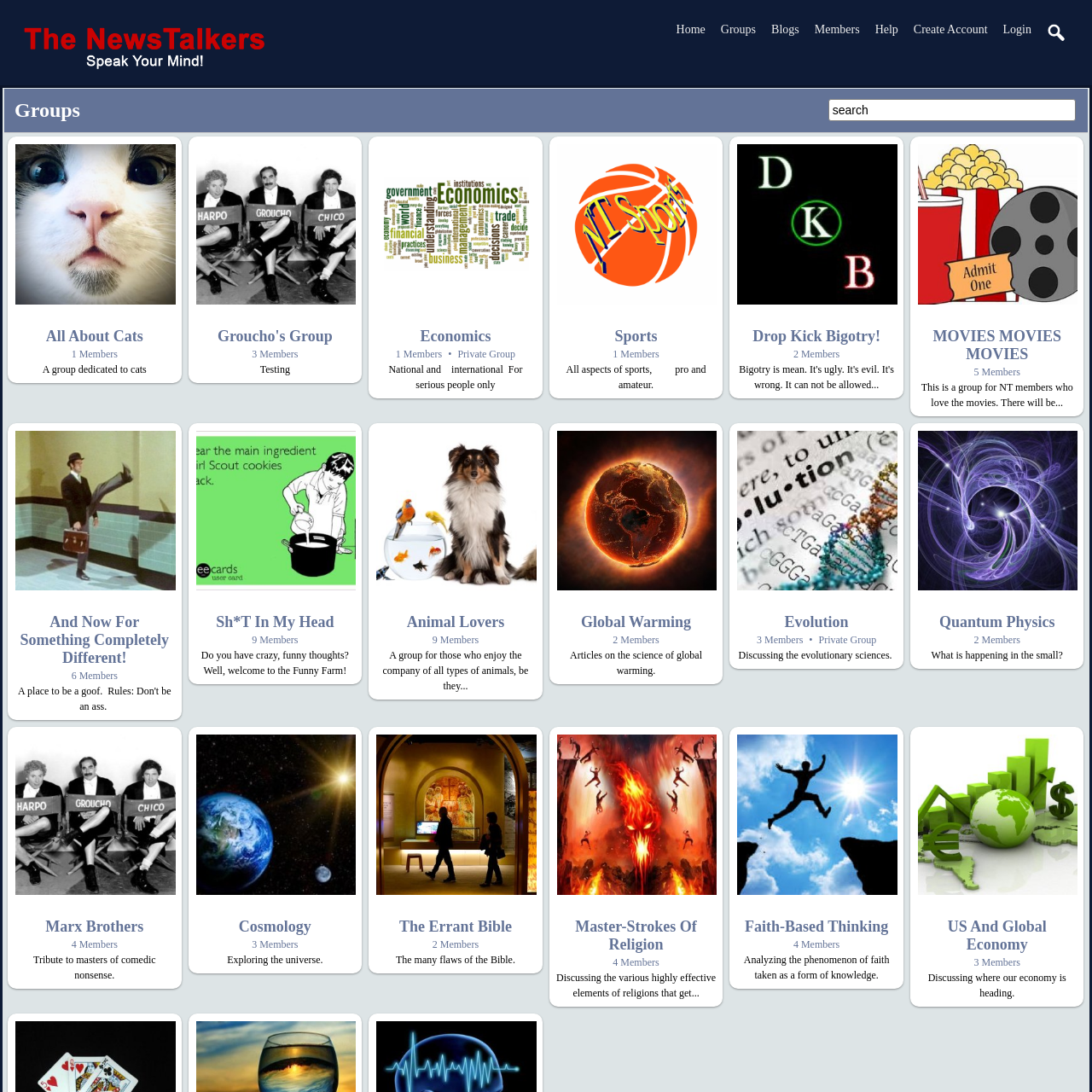Please provide a one-word or short phrase answer to the question:
How many groups are listed on the webpage?

15